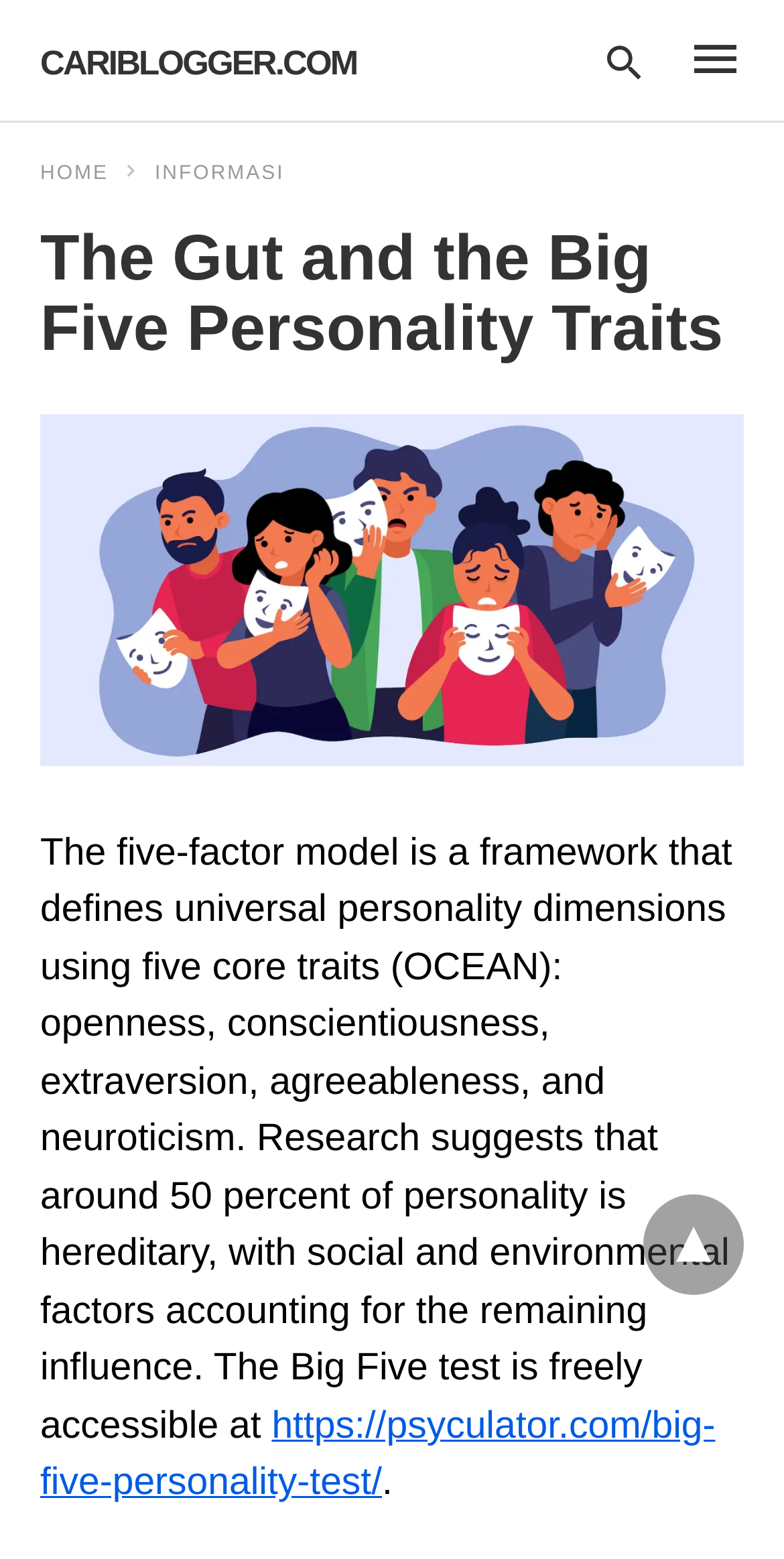Is there an image on the webpage?
Answer the question using a single word or phrase, according to the image.

Yes